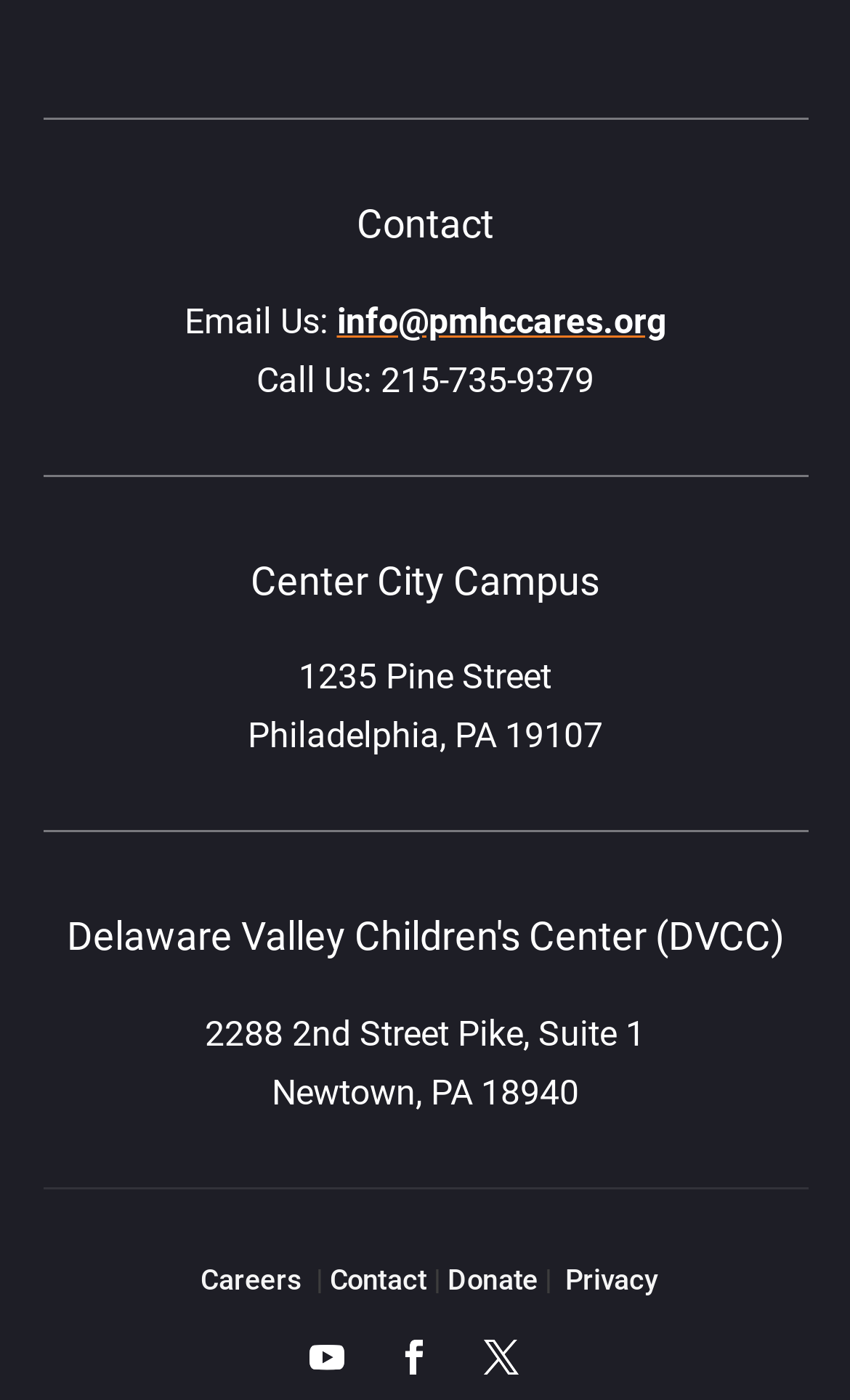Locate the bounding box coordinates of the element that needs to be clicked to carry out the instruction: "Click the 'HOME' link". The coordinates should be given as four float numbers ranging from 0 to 1, i.e., [left, top, right, bottom].

None